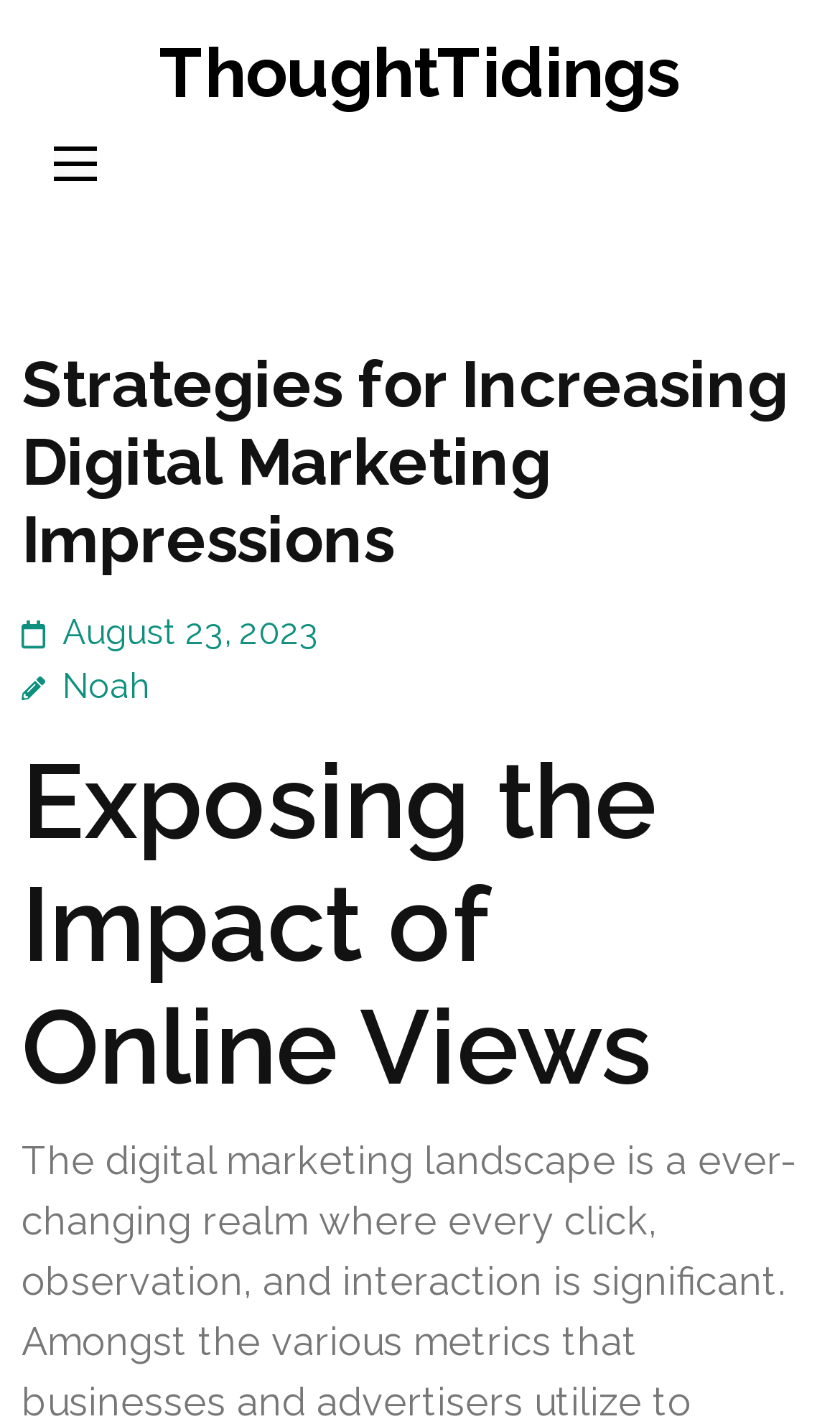Provide the bounding box coordinates of the UI element this sentence describes: "August 23, 2023".

[0.074, 0.431, 0.379, 0.46]